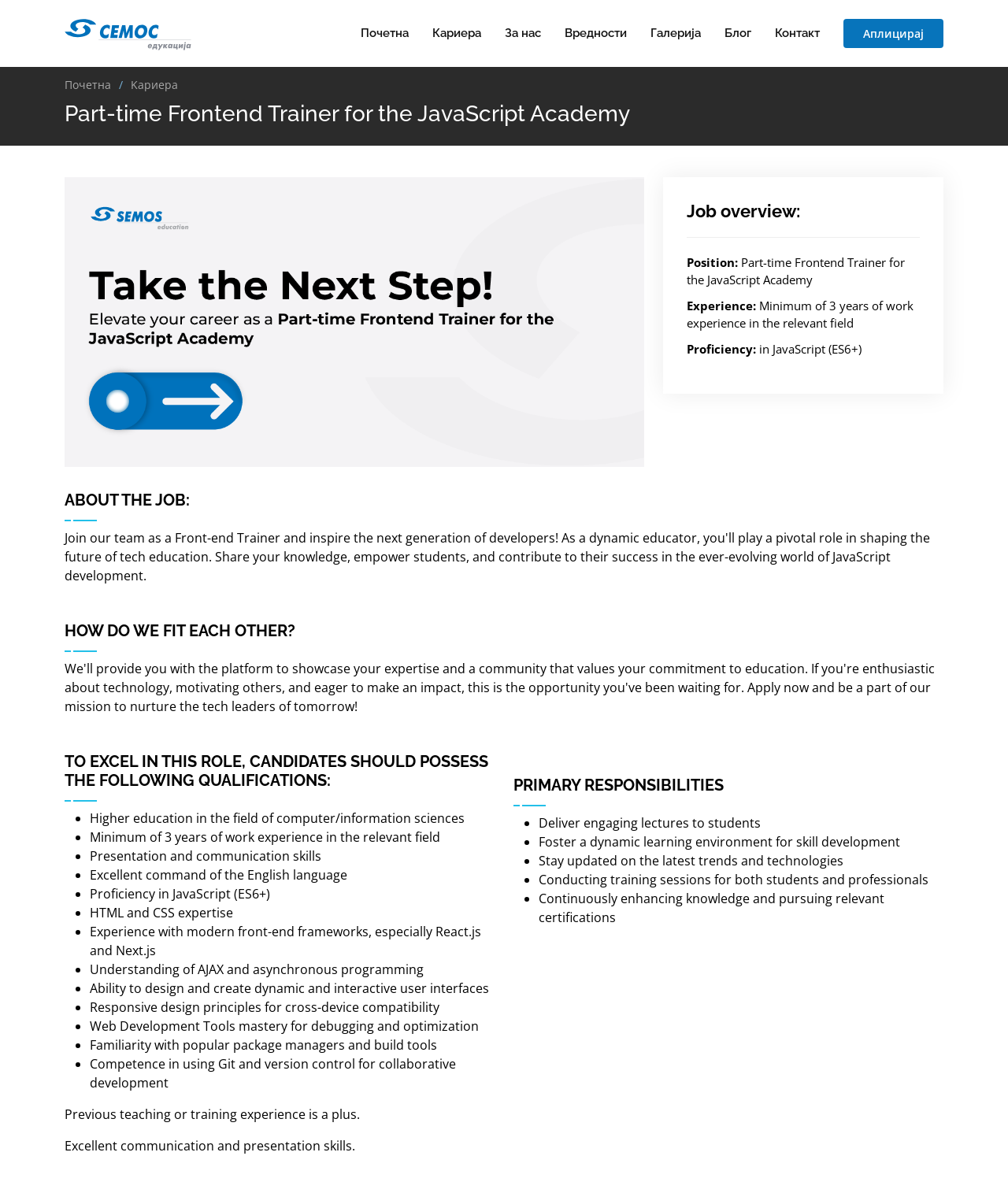Extract the bounding box for the UI element that matches this description: "sales@mxinglaser.com".

None